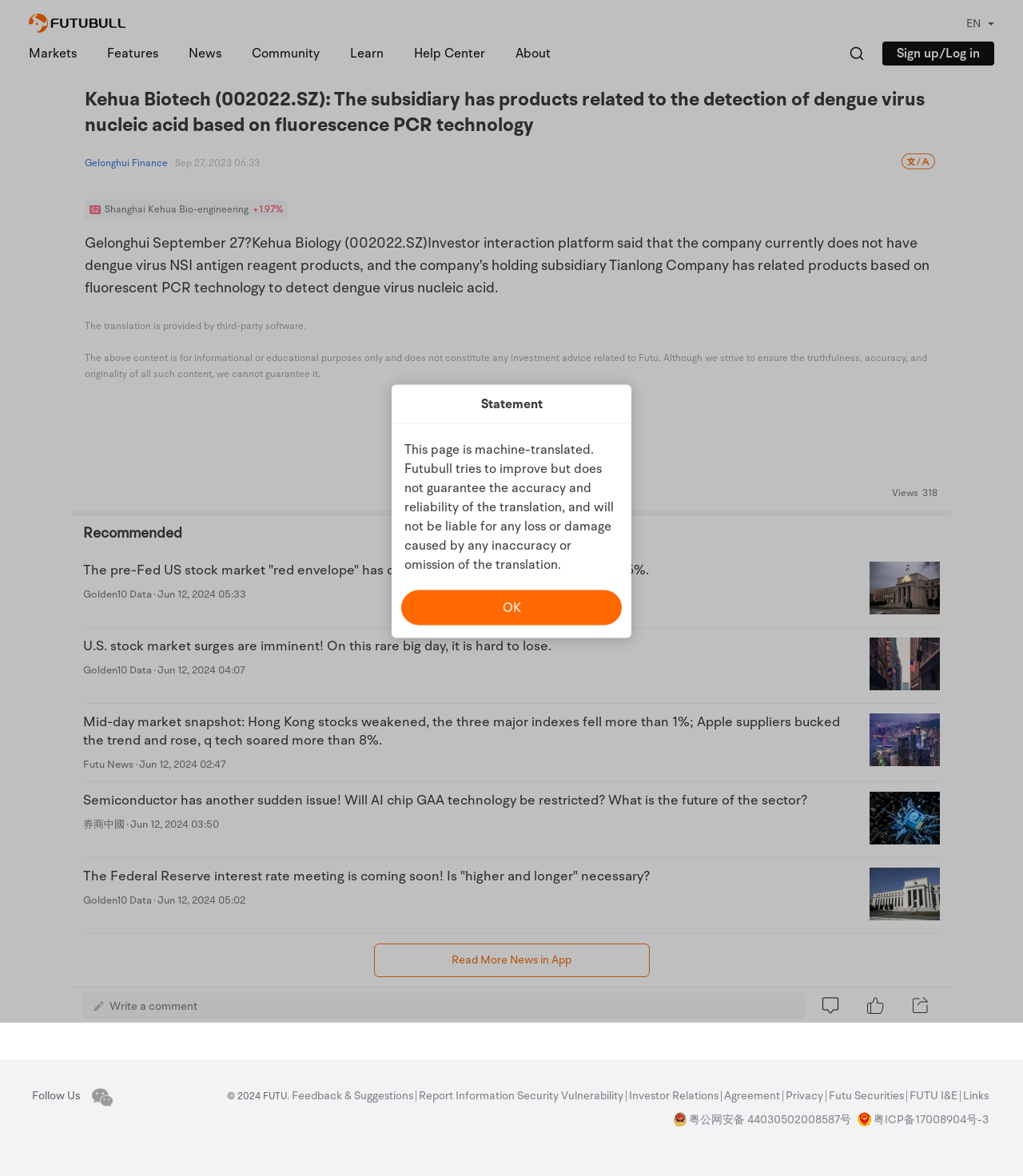Identify the bounding box coordinates necessary to click and complete the given instruction: "Go to Help Center".

[0.405, 0.039, 0.474, 0.052]